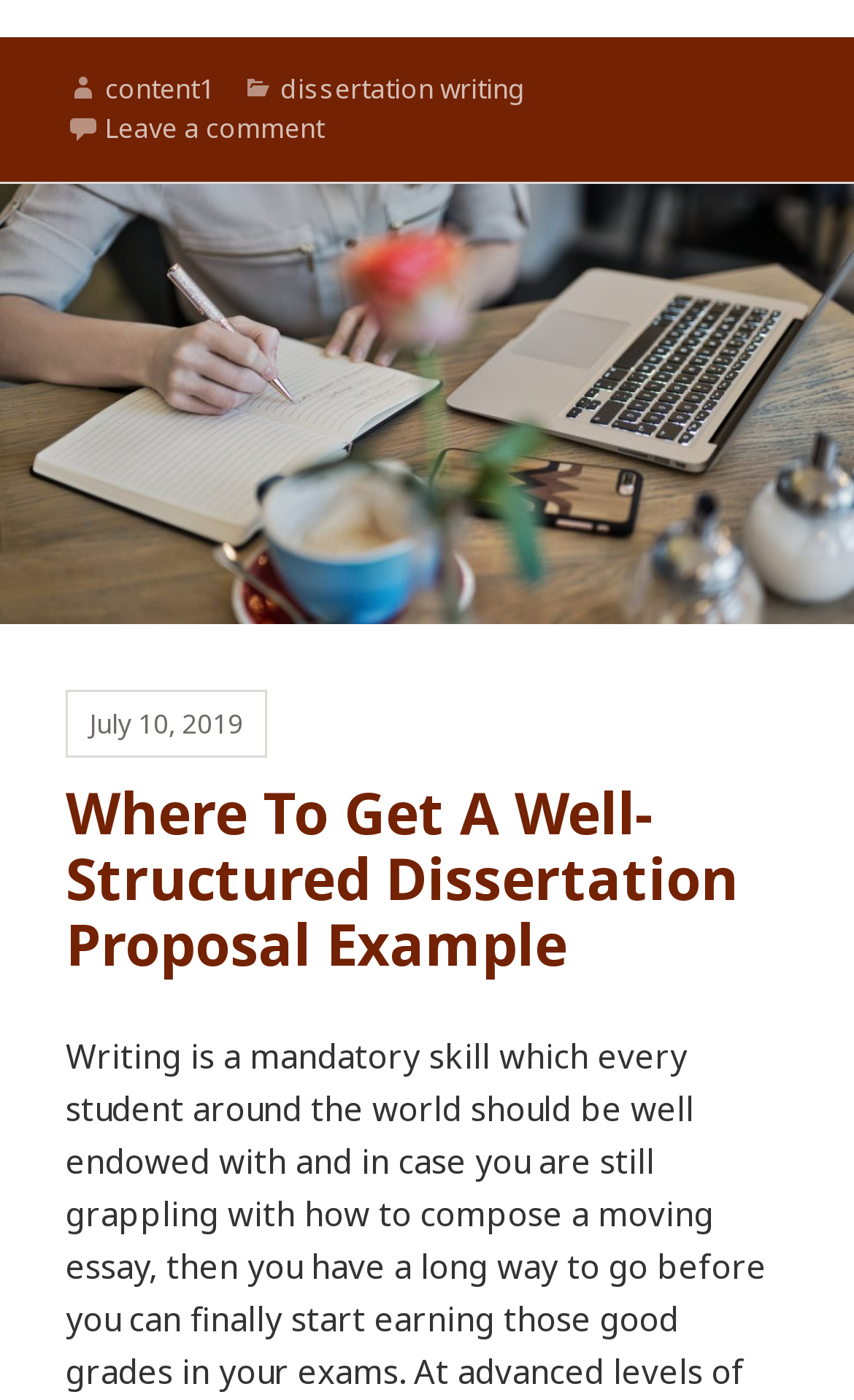Find the coordinates for the bounding box of the element with this description: "Leave a comment".

[0.123, 0.078, 0.379, 0.106]